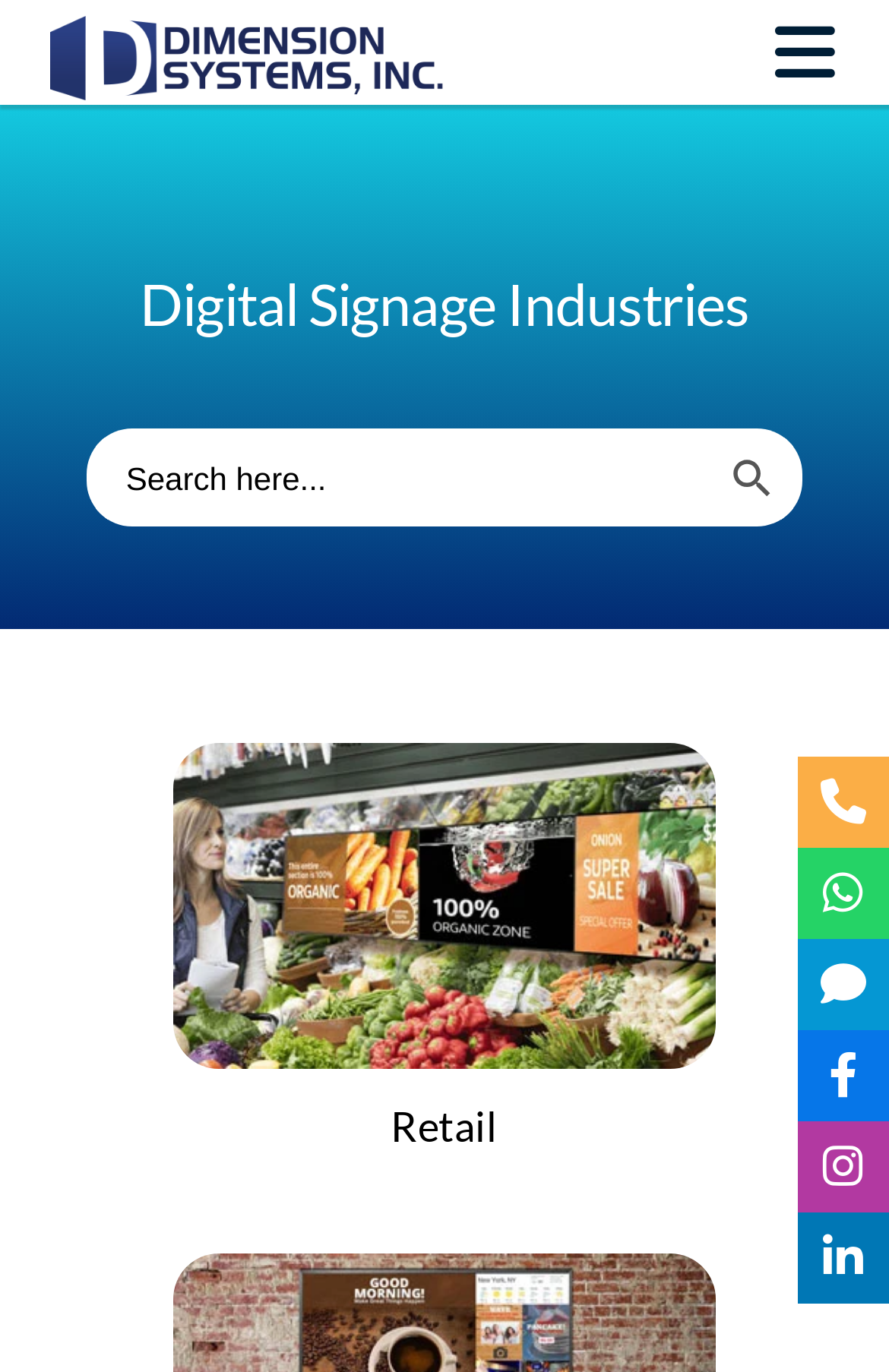Identify the bounding box coordinates of the part that should be clicked to carry out this instruction: "click on the artist name".

None